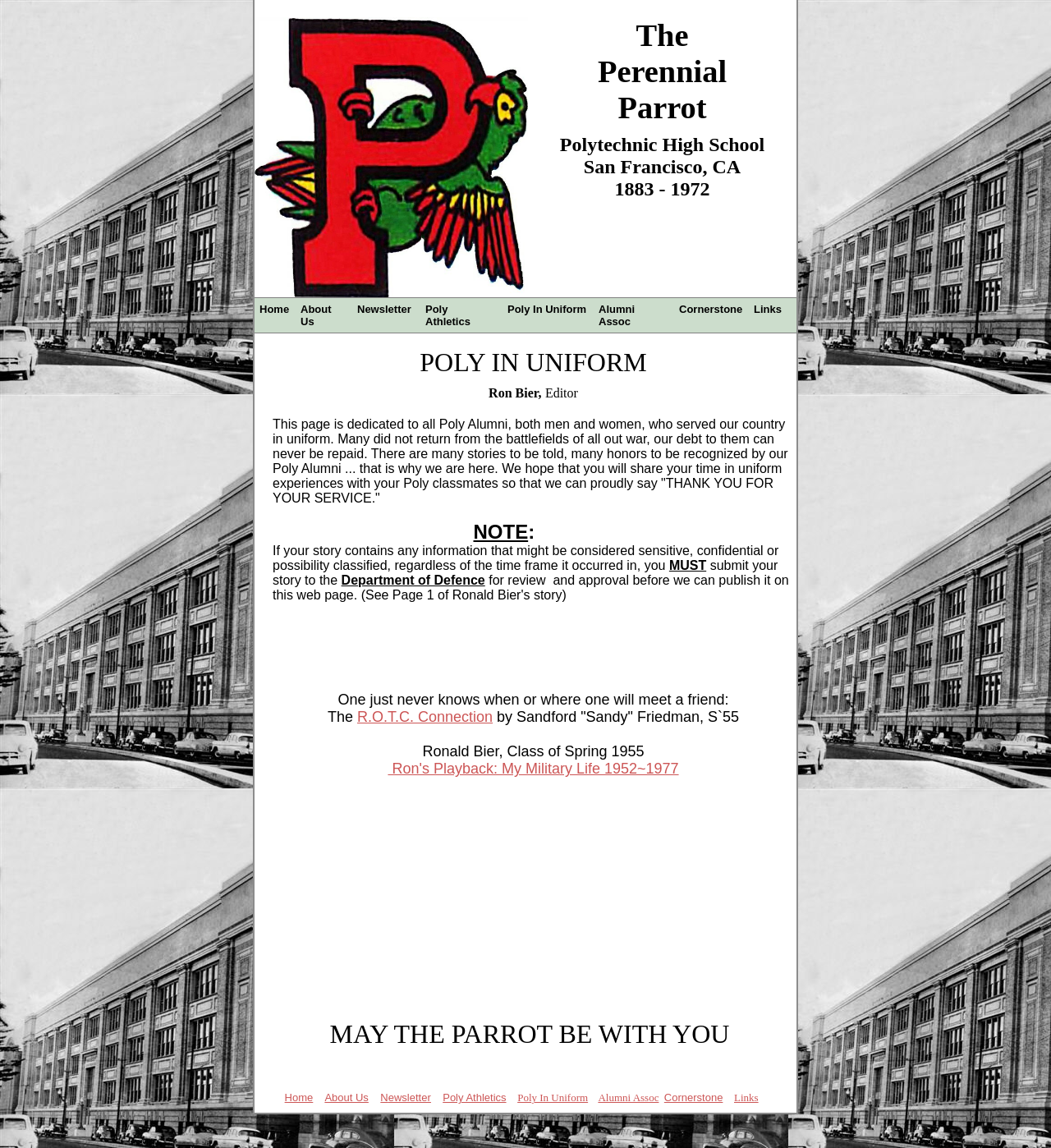What is the purpose of the 'Poly In Uniform' page?
Please provide an in-depth and detailed response to the question.

I inferred the purpose of the page by reading the static text elements. The text 'This page is dedicated to all Poly Alumni, both men and women, who served our country in uniform...' suggests that the page is meant to share stories and experiences of Poly Alumni who have served in the military.